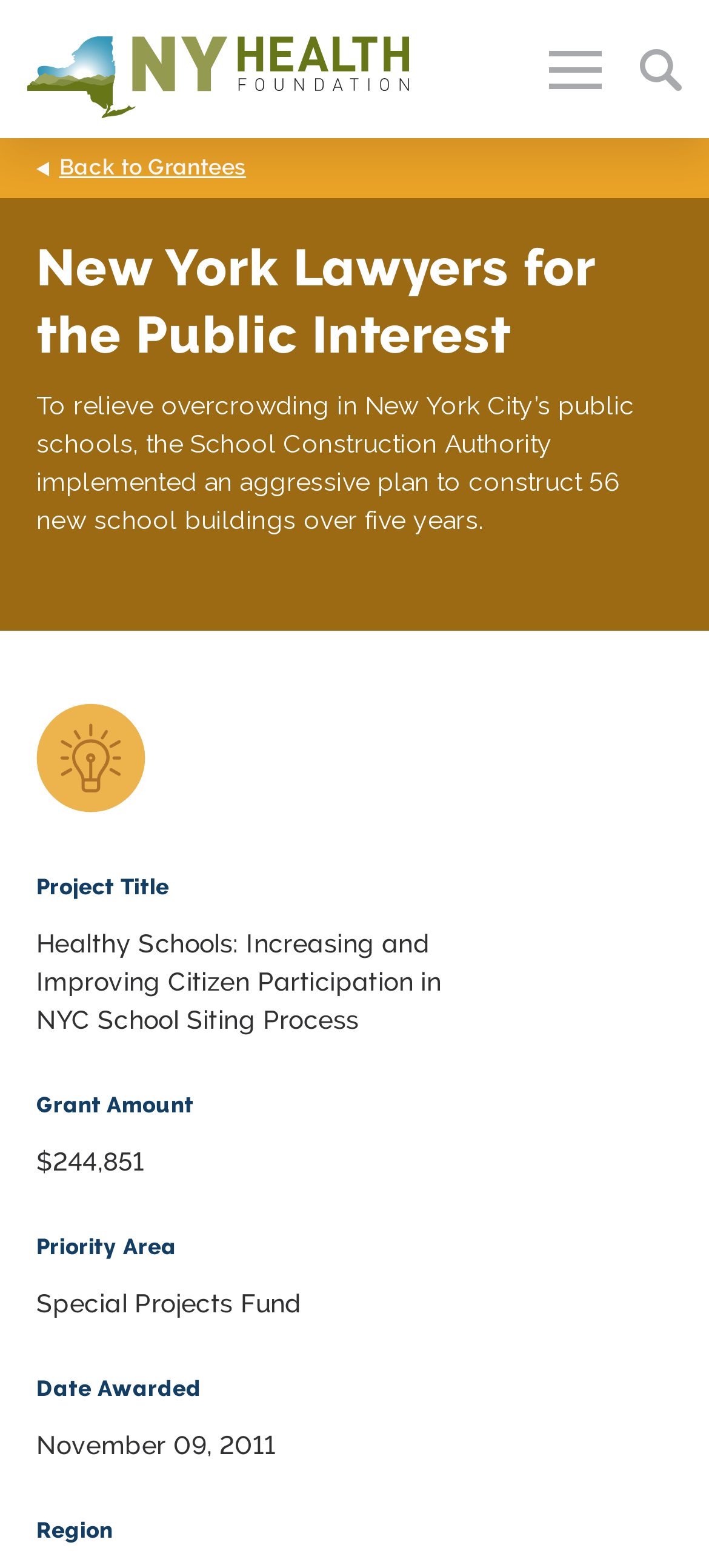Indicate the bounding box coordinates of the element that must be clicked to execute the instruction: "Search the website". The coordinates should be given as four float numbers between 0 and 1, i.e., [left, top, right, bottom].

[0.903, 0.031, 0.962, 0.057]